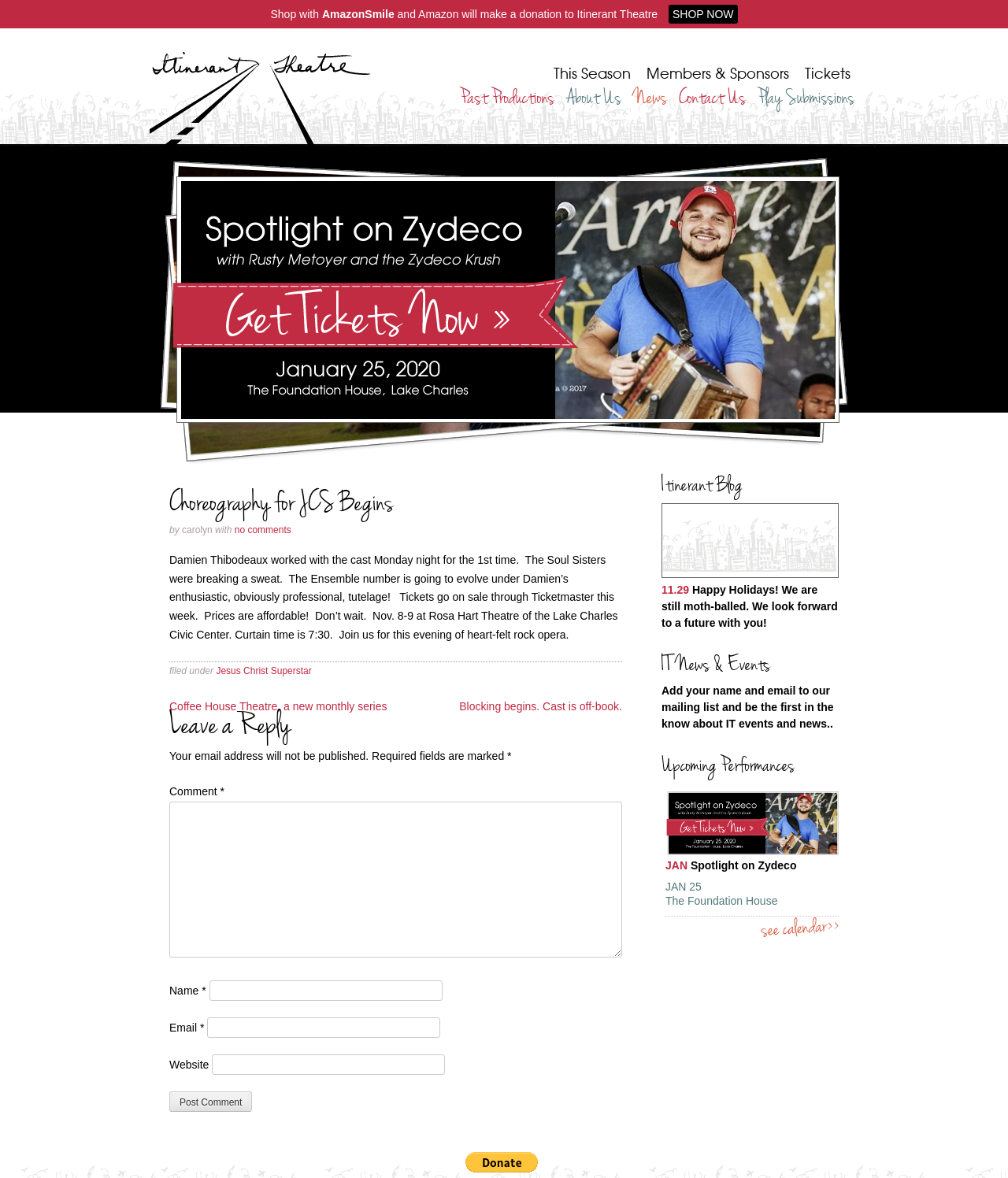Please specify the bounding box coordinates of the region to click in order to perform the following instruction: "Visit Home".

None